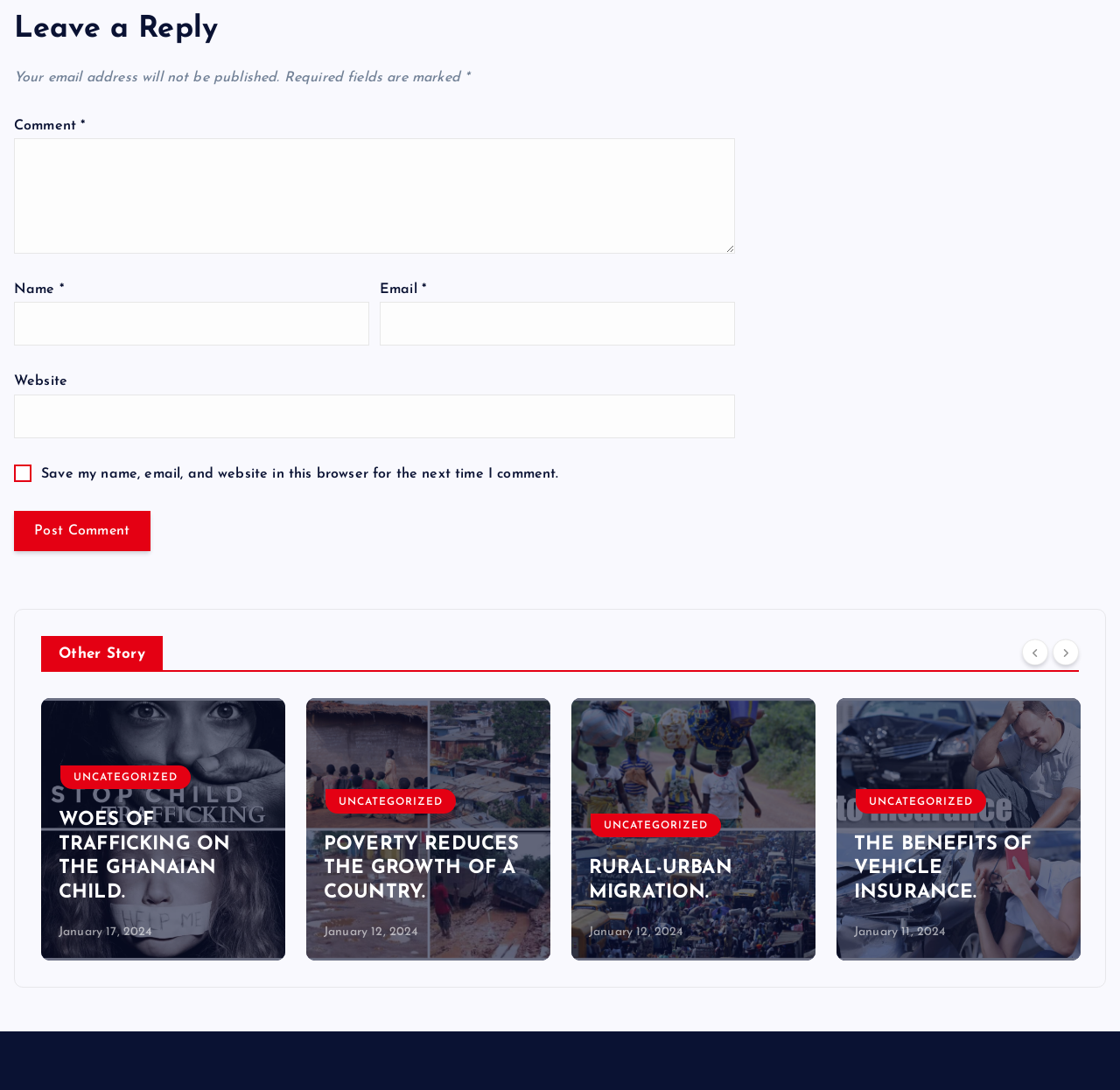Please examine the image and provide a detailed answer to the question: What is the label of the button below the comment fields?

I looked at the button below the comment fields and found that its label is 'Post Comment', which suggests that it is used to submit a comment.